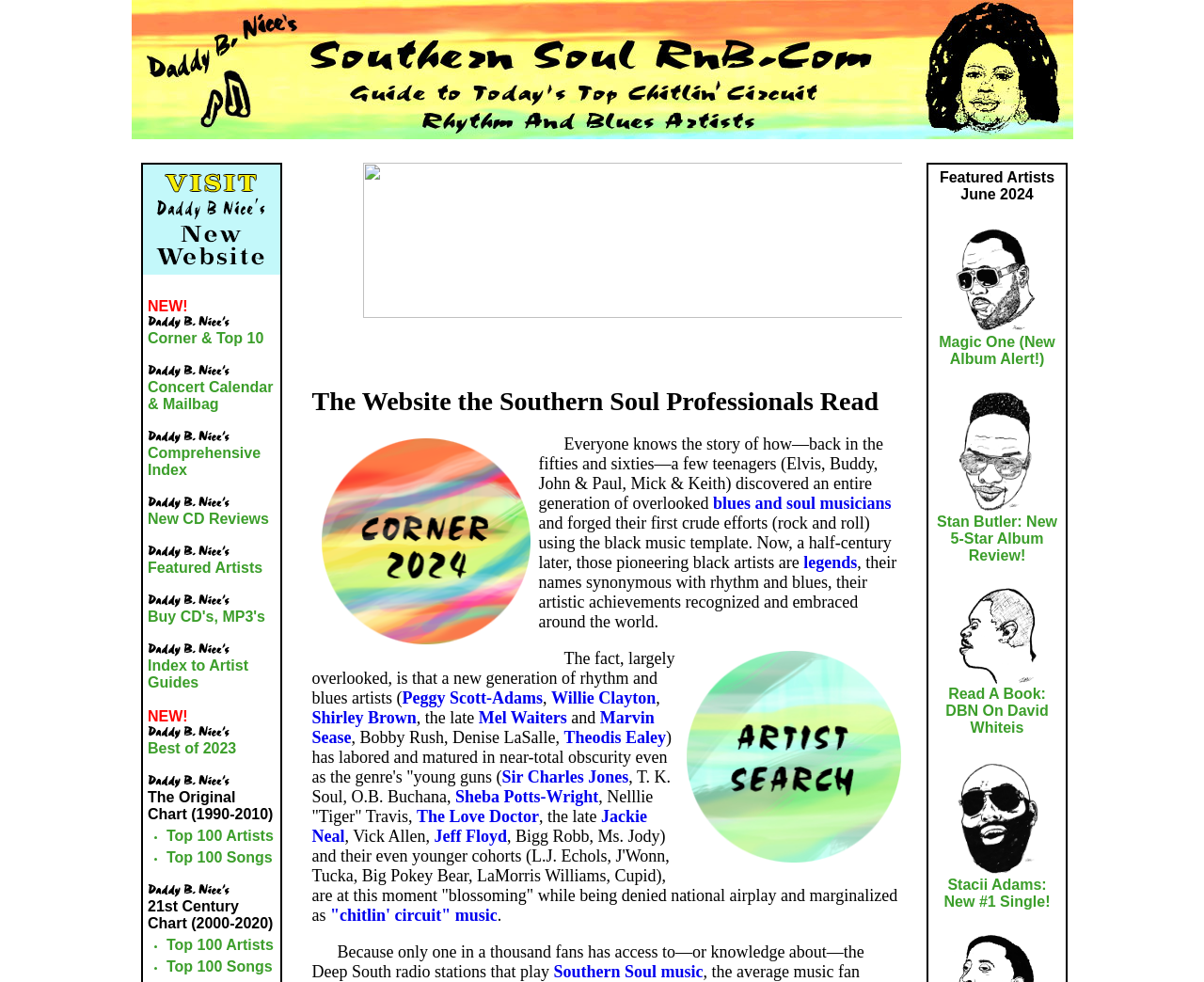Find the main header of the webpage and produce its text content.

The Website the Southern Soul Professionals Read